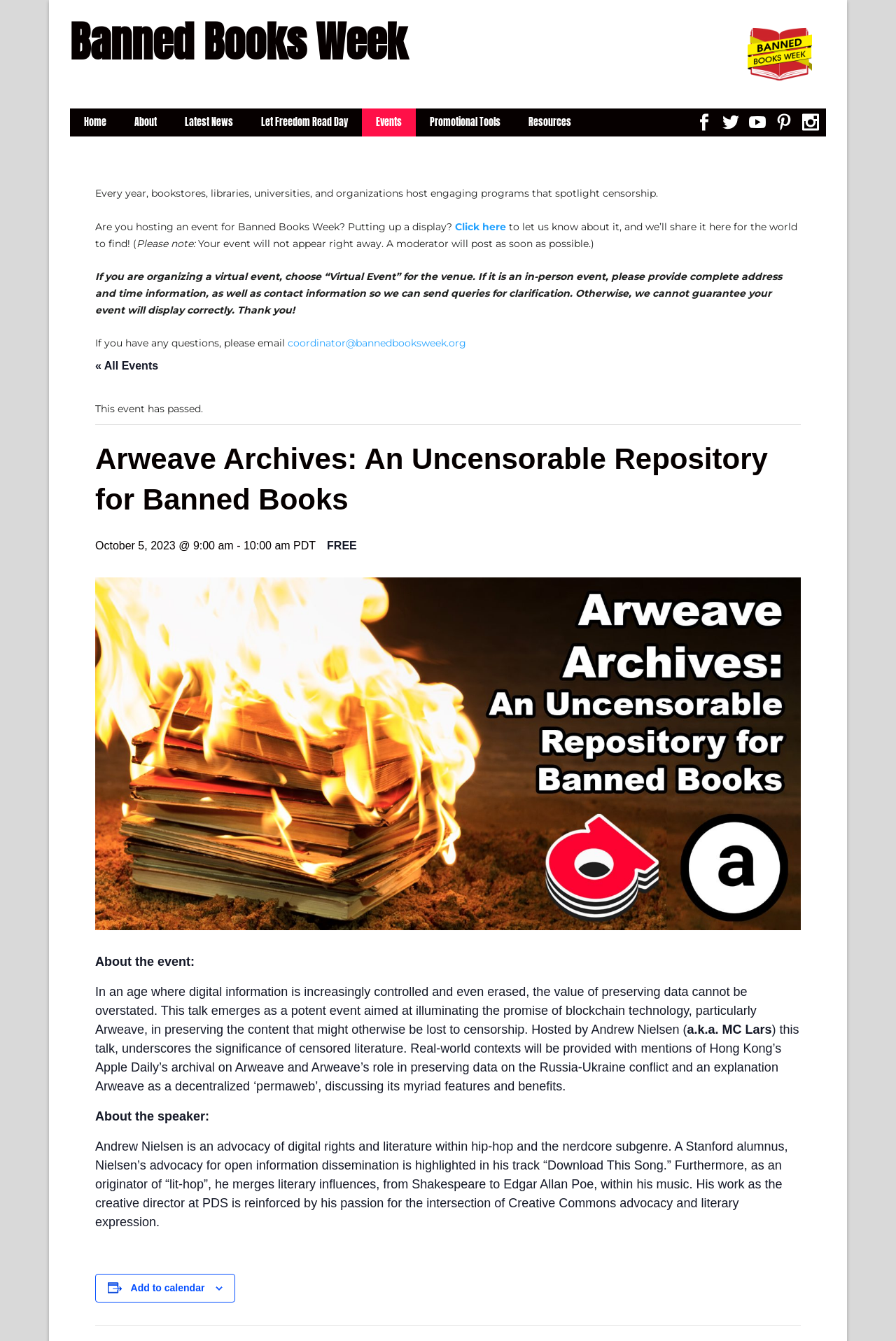Who is the speaker of the talk on October 5, 2023?
From the details in the image, provide a complete and detailed answer to the question.

The webpage mentions the speaker of the talk on October 5, 2023, as Andrew Nielsen, also known as MC Lars. The text 'Hosted by Andrew Nielsen (a.k.a. MC Lars)' suggests that he is the speaker of the talk.